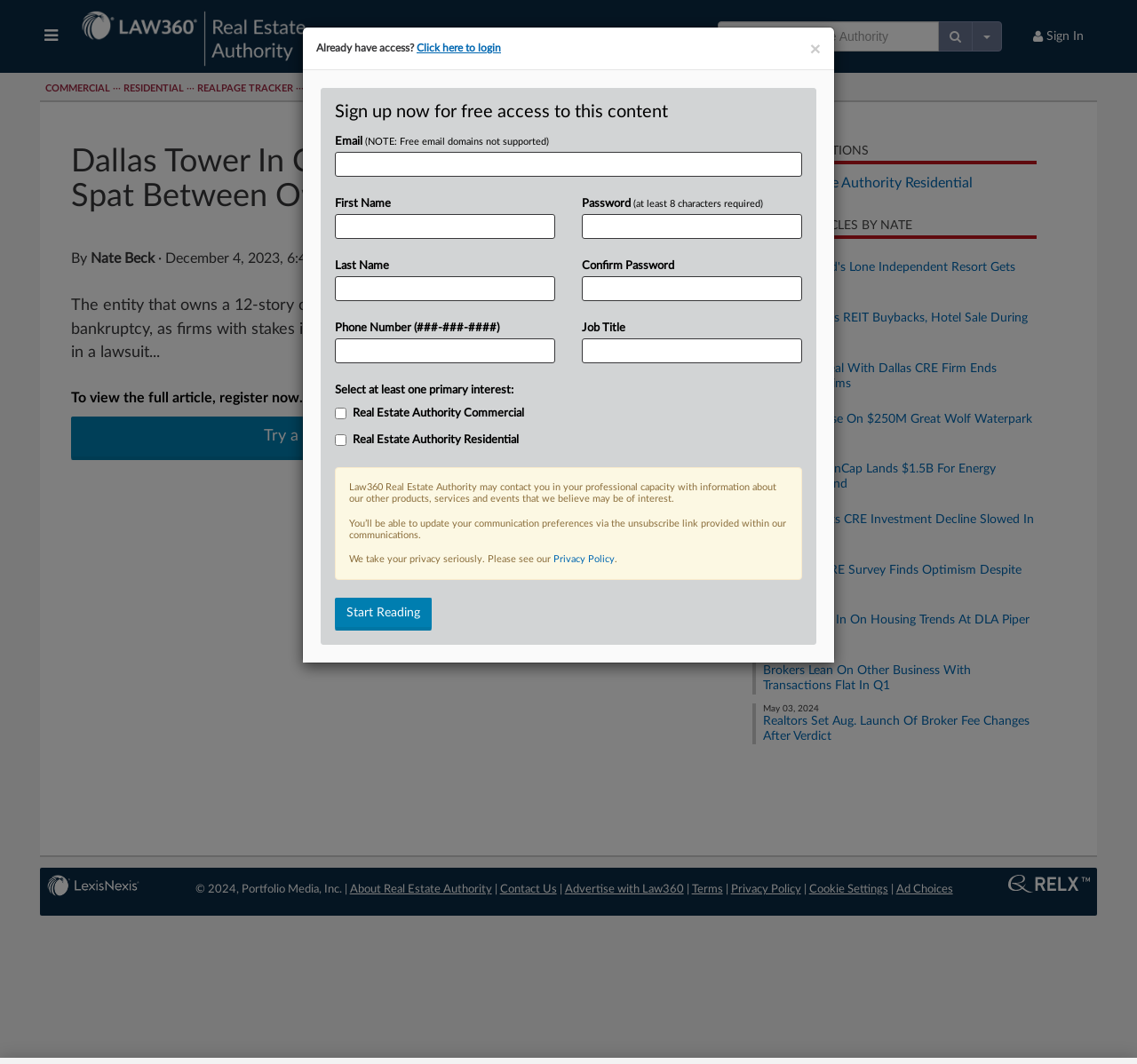Please identify the bounding box coordinates of the region to click in order to complete the task: "Click here to login". The coordinates must be four float numbers between 0 and 1, specified as [left, top, right, bottom].

[0.48, 0.442, 0.555, 0.452]